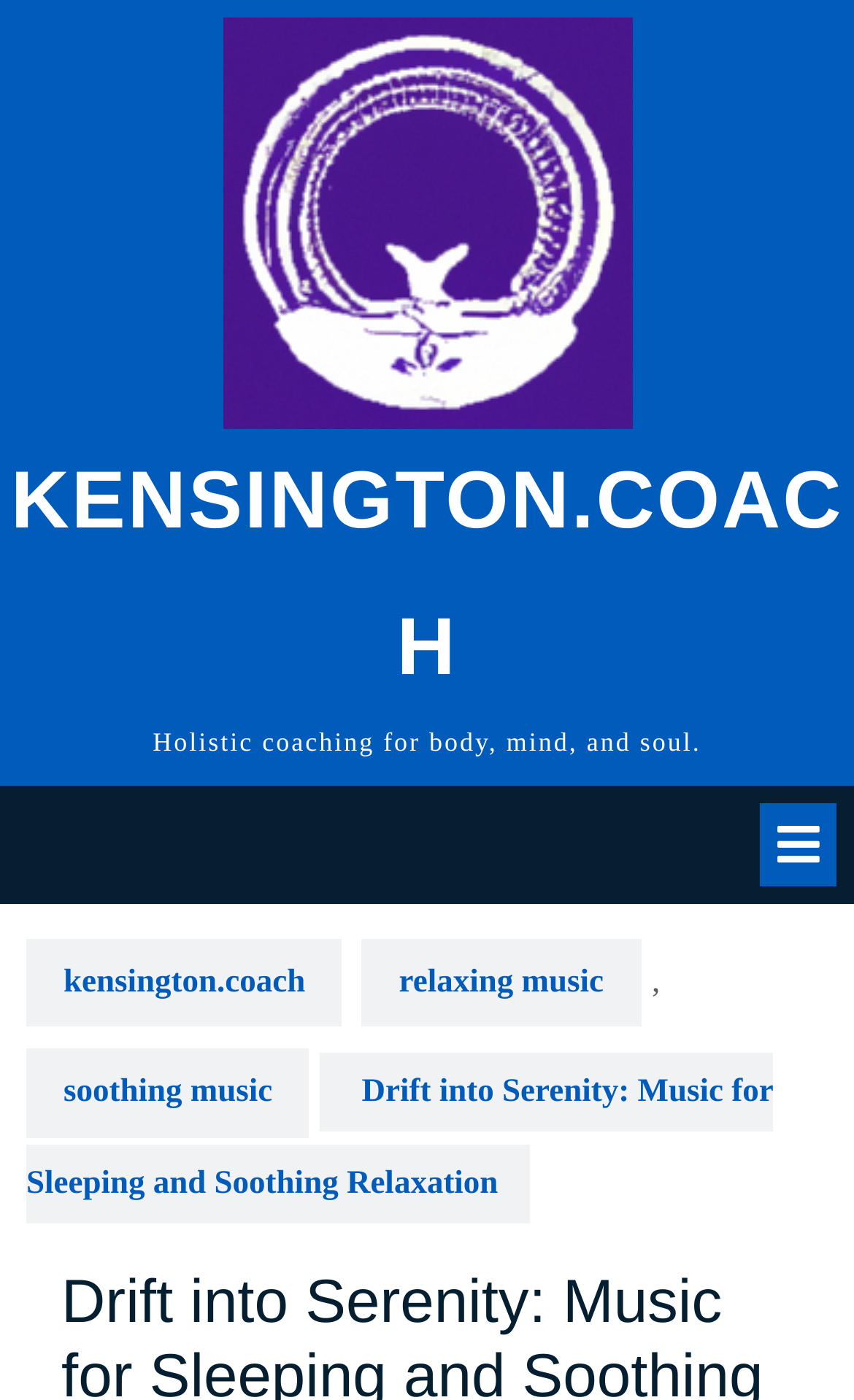Using the information in the image, could you please answer the following question in detail:
What is the name of the music category on this website?

I found the name of the music category on this website by reading the StaticText element with the text 'Drift into Serenity: Music for Sleeping and Soothing Relaxation' which has a bounding box coordinate of [0.031, 0.768, 0.906, 0.858]. This suggests that the music category on this website is called 'Drift into Serenity'.